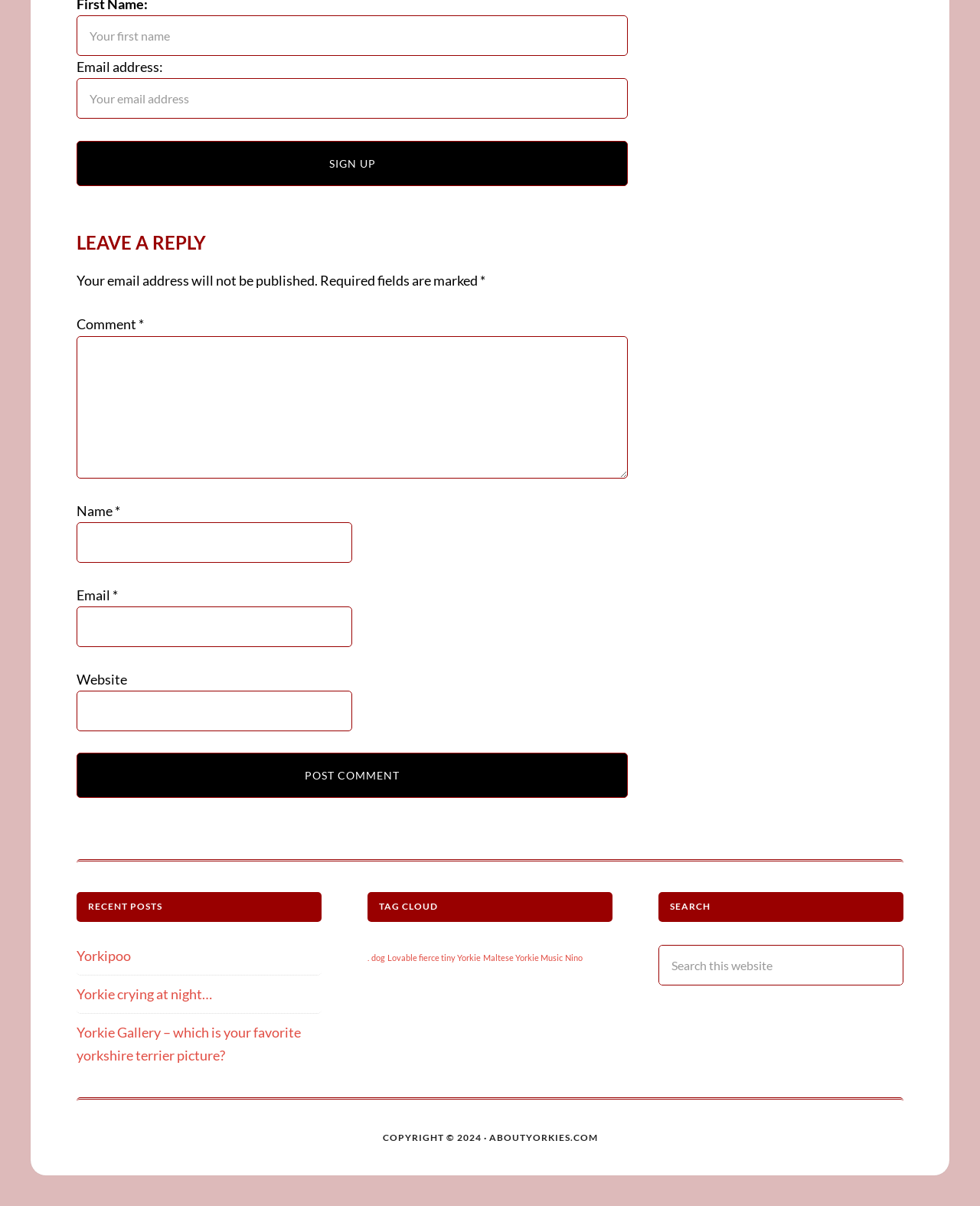How many links are there in the 'RECENT POSTS' section?
Based on the image, give a one-word or short phrase answer.

3